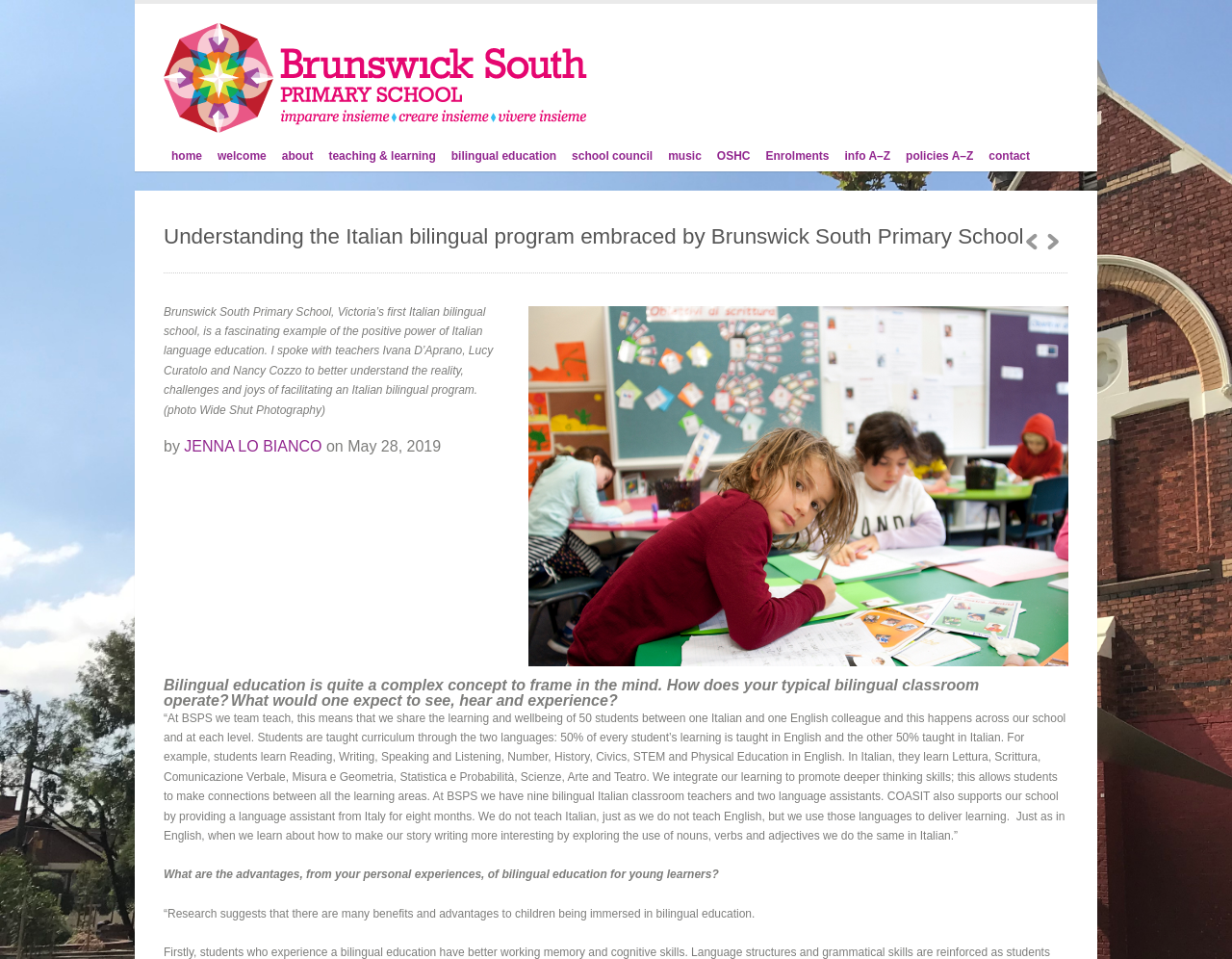Provide the bounding box coordinates of the HTML element described by the text: "teaching & learning »". The coordinates should be in the format [left, top, right, bottom] with values between 0 and 1.

[0.267, 0.15, 0.354, 0.176]